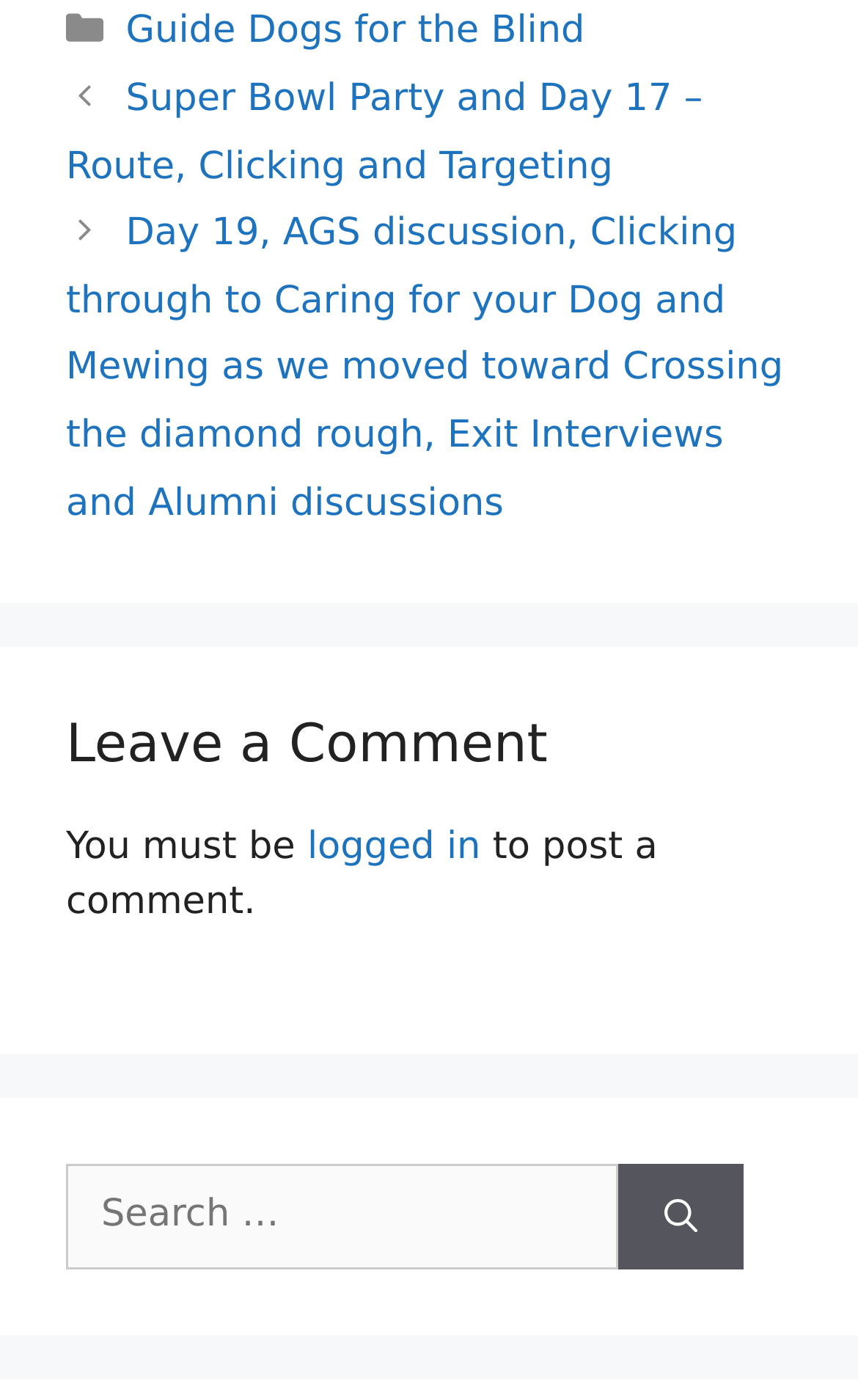Provide a one-word or short-phrase response to the question:
How many posts are listed?

2